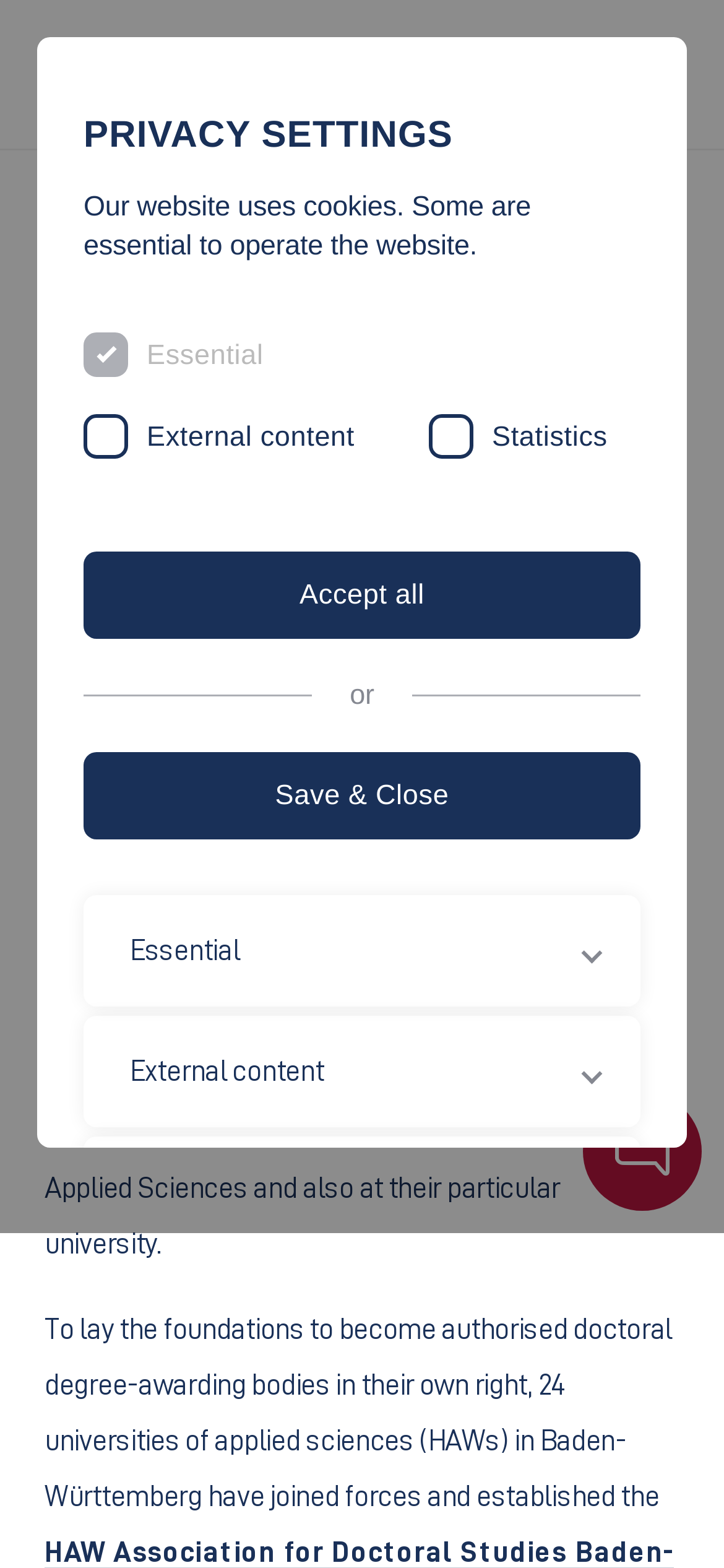Reply to the question below using a single word or brief phrase:
What are the three types of cookies used on the website?

Essential, External content, Statistics